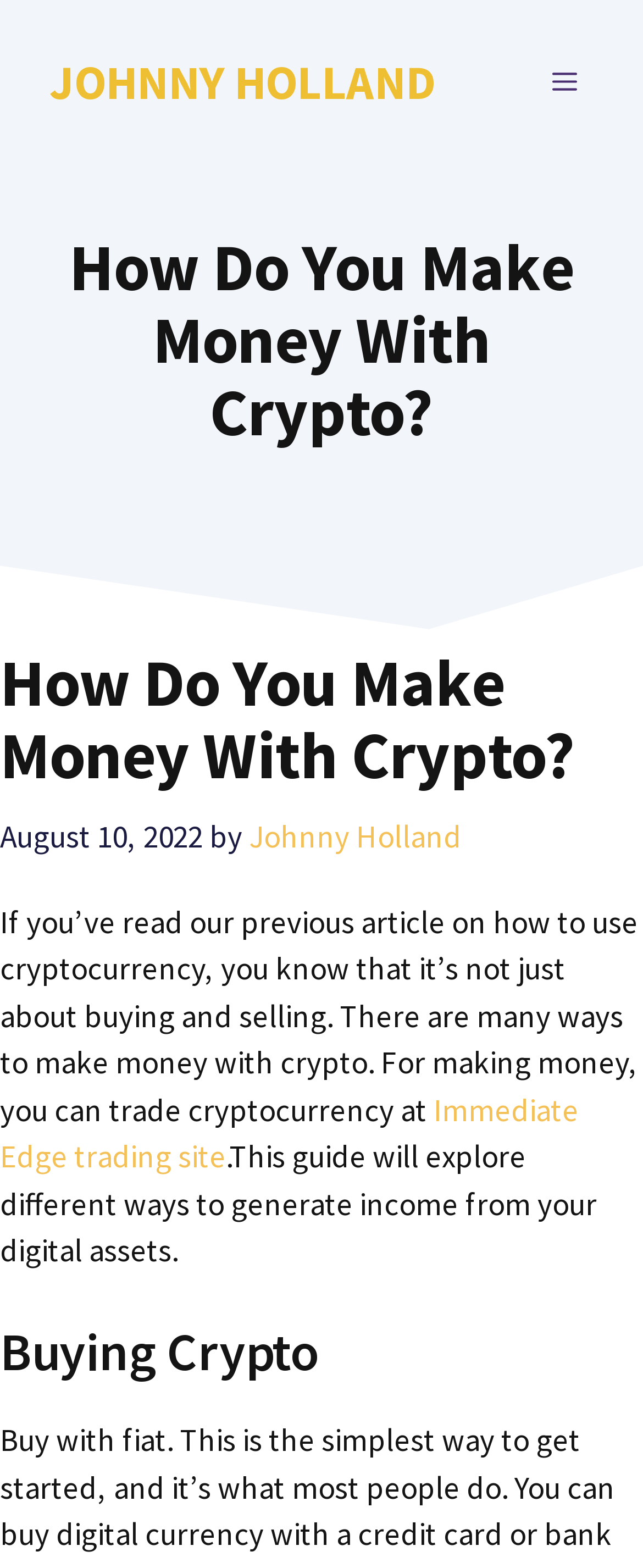Deliver a detailed narrative of the webpage's visual and textual elements.

The webpage is about making money with cryptocurrency, specifically exploring different ways to generate income from digital assets. At the top of the page, there is a banner with a link to the site "JOHNNY HOLLAND" and a navigation menu toggle button labeled "MENU" on the right side. 

Below the banner, there is a main heading "How Do You Make Money With Crypto?" which takes up most of the width of the page. Underneath the heading, there is a subheading with the same text, accompanied by the date "August 10, 2022" and the author's name "Johnny Holland". 

Following the subheading, there is a paragraph of text that introduces the topic, mentioning that making money with crypto is not just about buying and selling, and that there are many ways to do so. The text also mentions trading cryptocurrency at the "Immediate Edge trading site". 

Further down the page, there is a subheading "Buying Crypto" which is centered near the bottom of the page.